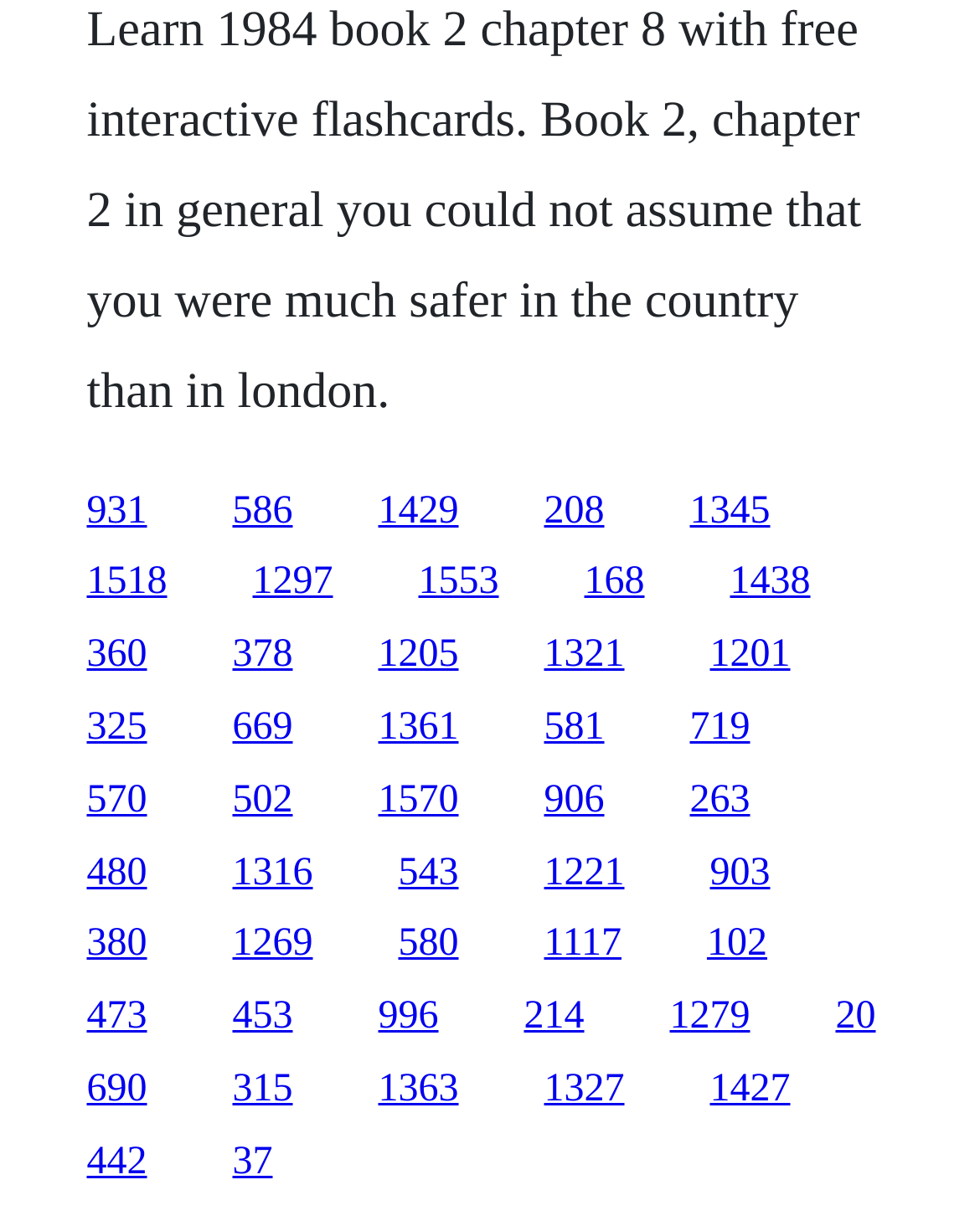Pinpoint the bounding box coordinates of the clickable element needed to complete the instruction: "visit the second link". The coordinates should be provided as four float numbers between 0 and 1: [left, top, right, bottom].

[0.237, 0.4, 0.299, 0.435]